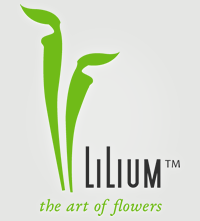What is the theme of the logo?
Refer to the image and provide a detailed answer to the question.

The caption states that the two stylized green leaves above the brand name reinforce the theme of floral elegance, which is a key element of the logo's design.